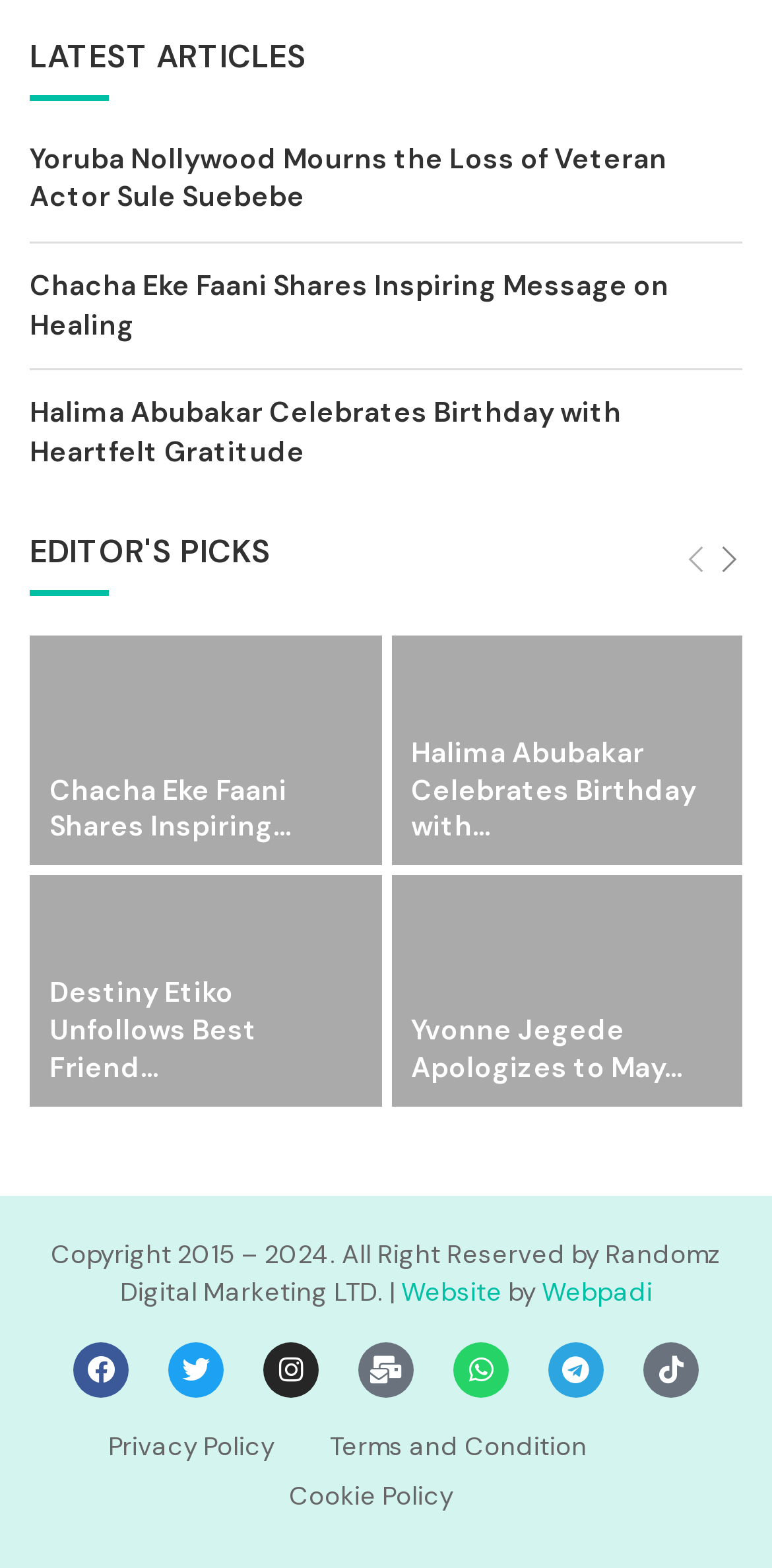Identify the bounding box coordinates of the clickable region required to complete the instruction: "Go to the next page". The coordinates should be given as four float numbers within the range of 0 and 1, i.e., [left, top, right, bottom].

[0.928, 0.347, 0.962, 0.369]